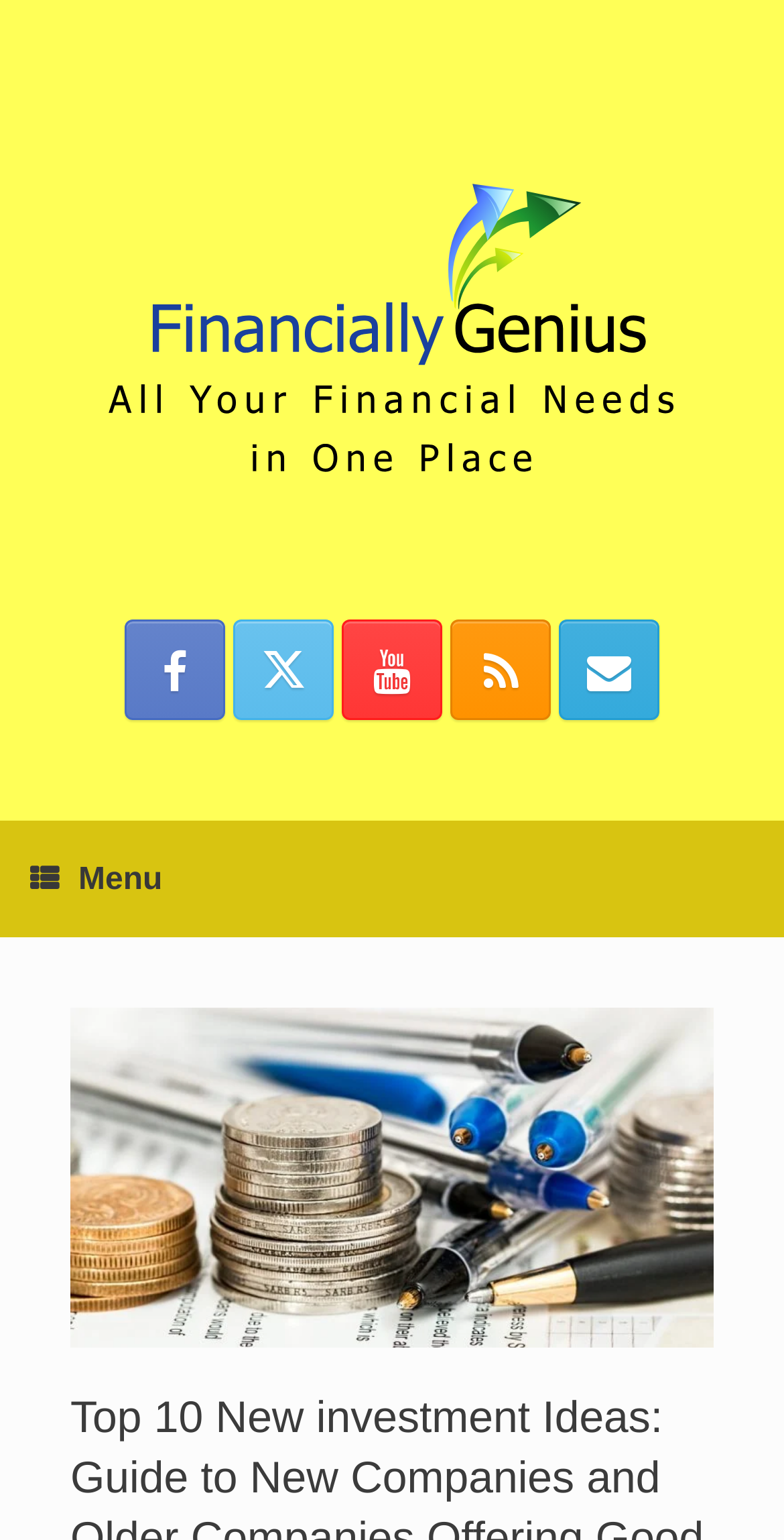Answer the following query with a single word or phrase:
What is the logo of the website?

Financially Genius Logo